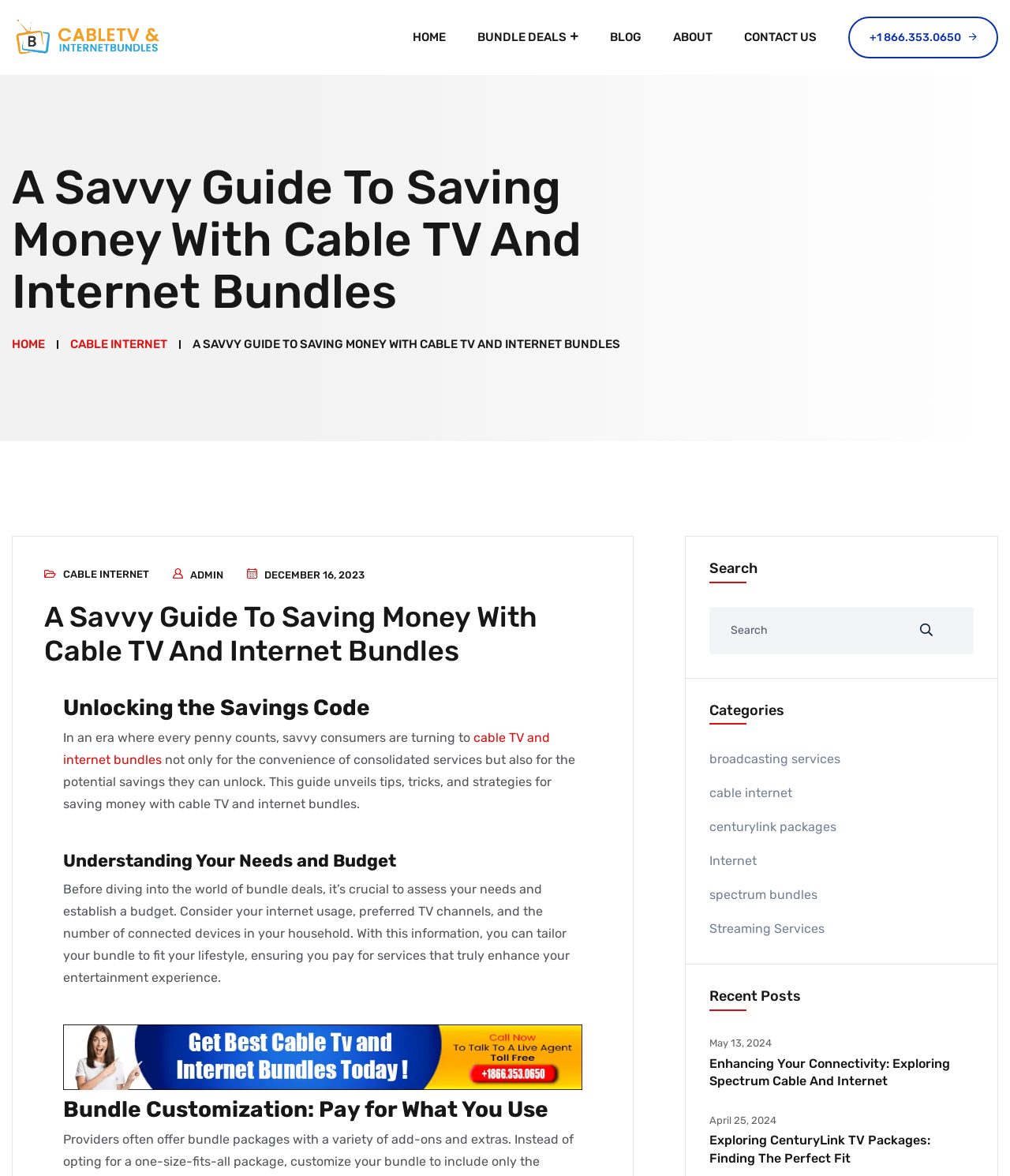Please locate the bounding box coordinates of the region I need to click to follow this instruction: "Click on the 'HOME' link".

[0.393, 0.0, 0.457, 0.064]